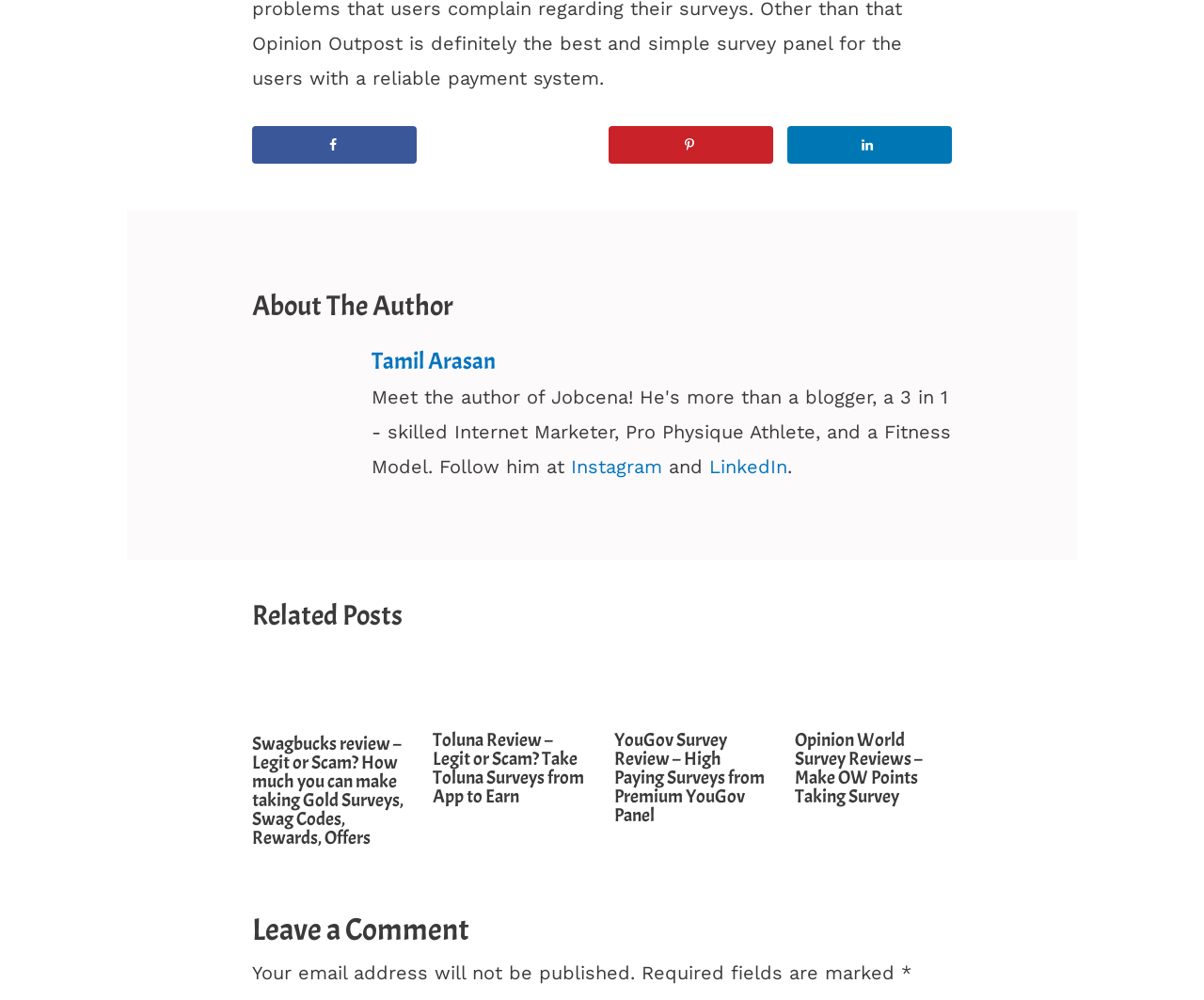Provide your answer in one word or a succinct phrase for the question: 
What is the author's name?

Tamil Arasan